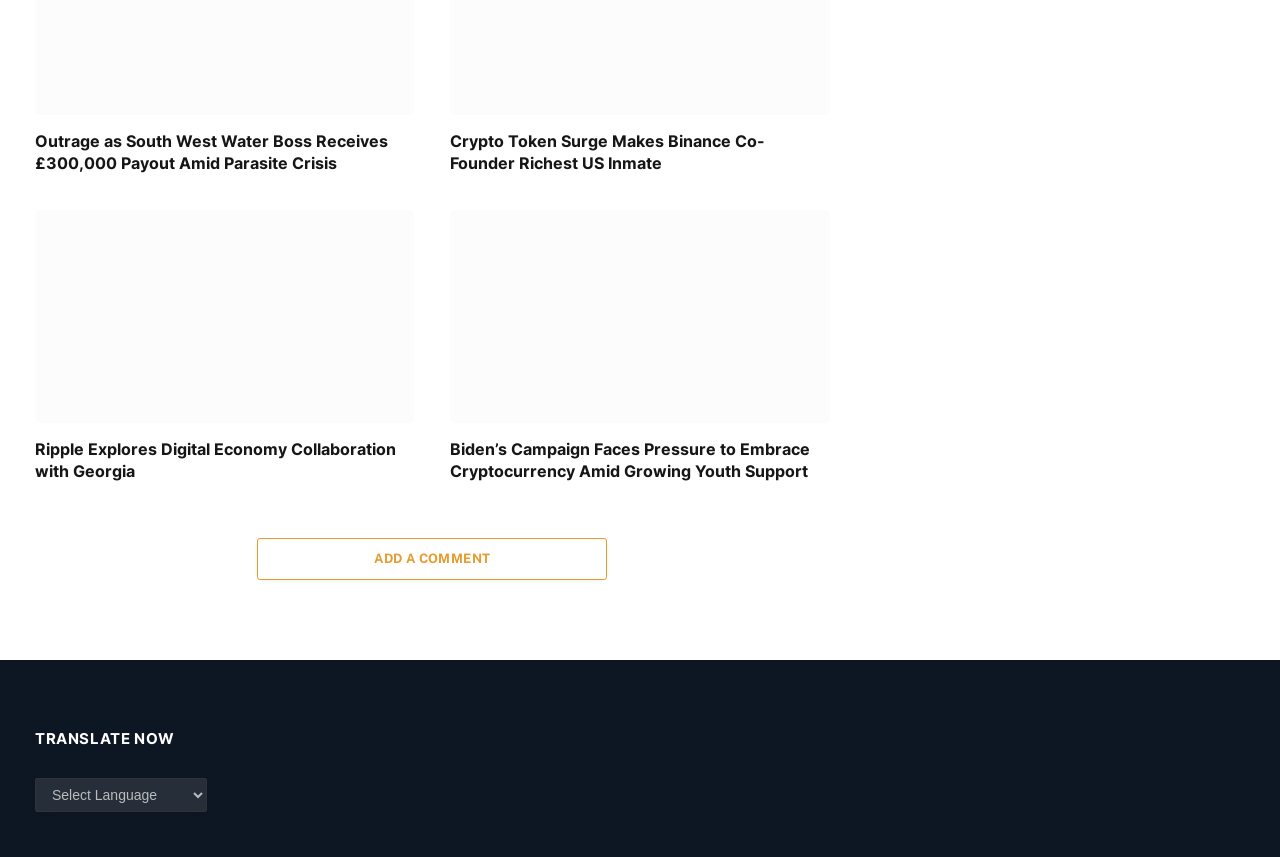Specify the bounding box coordinates of the region I need to click to perform the following instruction: "Explore Ripple's digital economy collaboration with Georgia". The coordinates must be four float numbers in the range of 0 to 1, i.e., [left, top, right, bottom].

[0.027, 0.513, 0.324, 0.563]